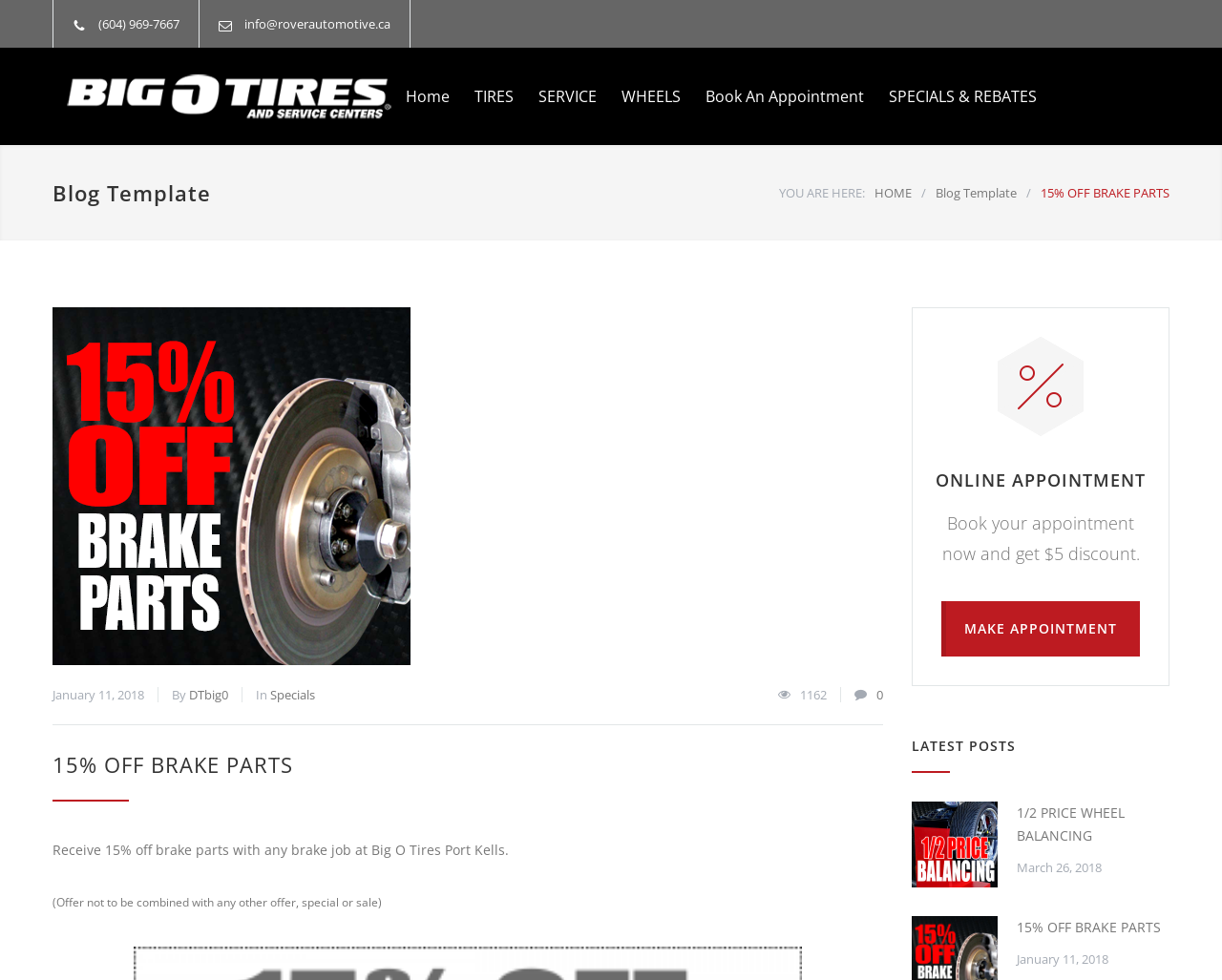Specify the bounding box coordinates of the area that needs to be clicked to achieve the following instruction: "Click the '1/2 PRICE WHEEL BALANCING' link".

[0.746, 0.818, 0.816, 0.905]